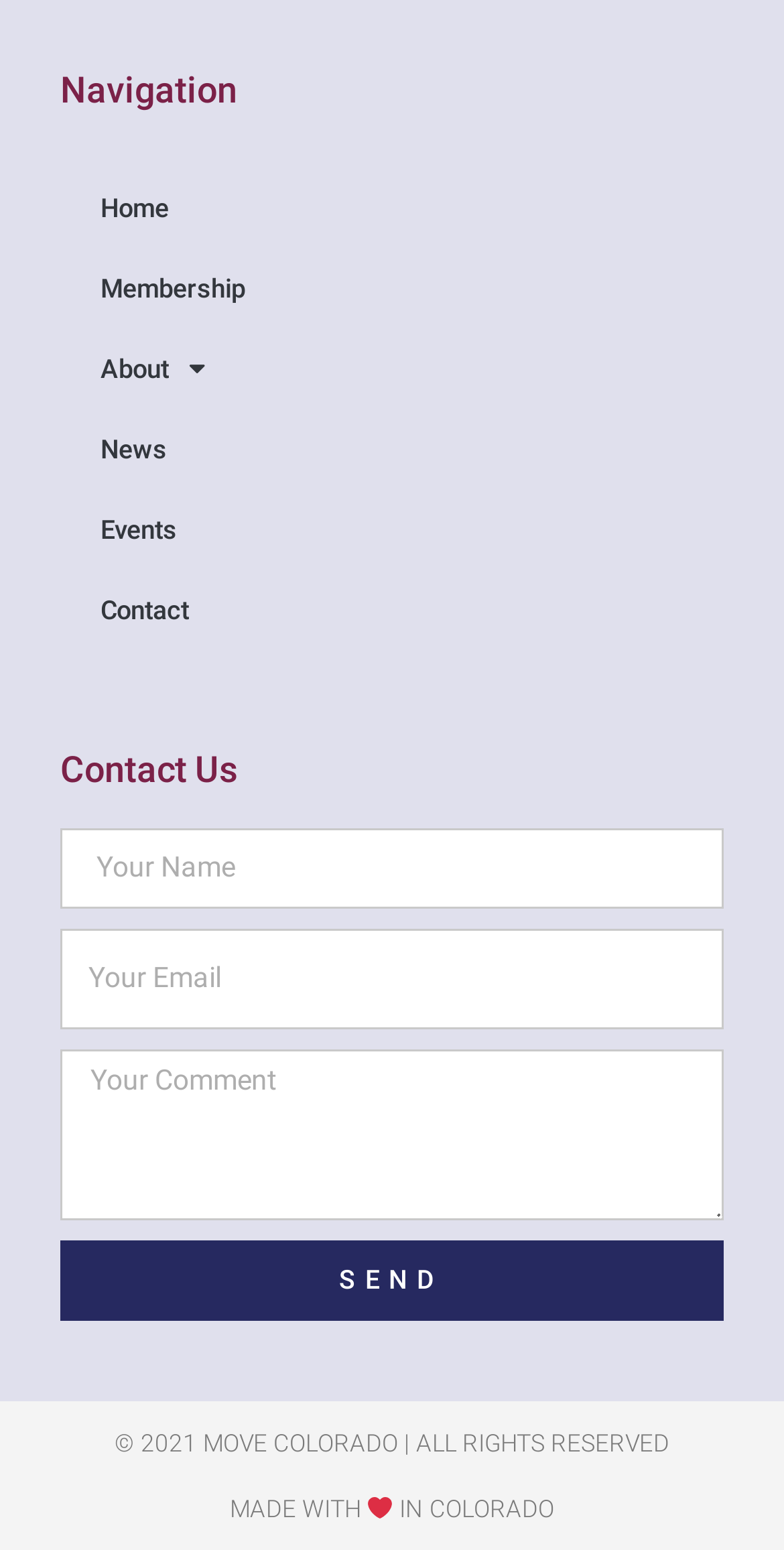How many headings are present on the page?
Using the image, give a concise answer in the form of a single word or short phrase.

2